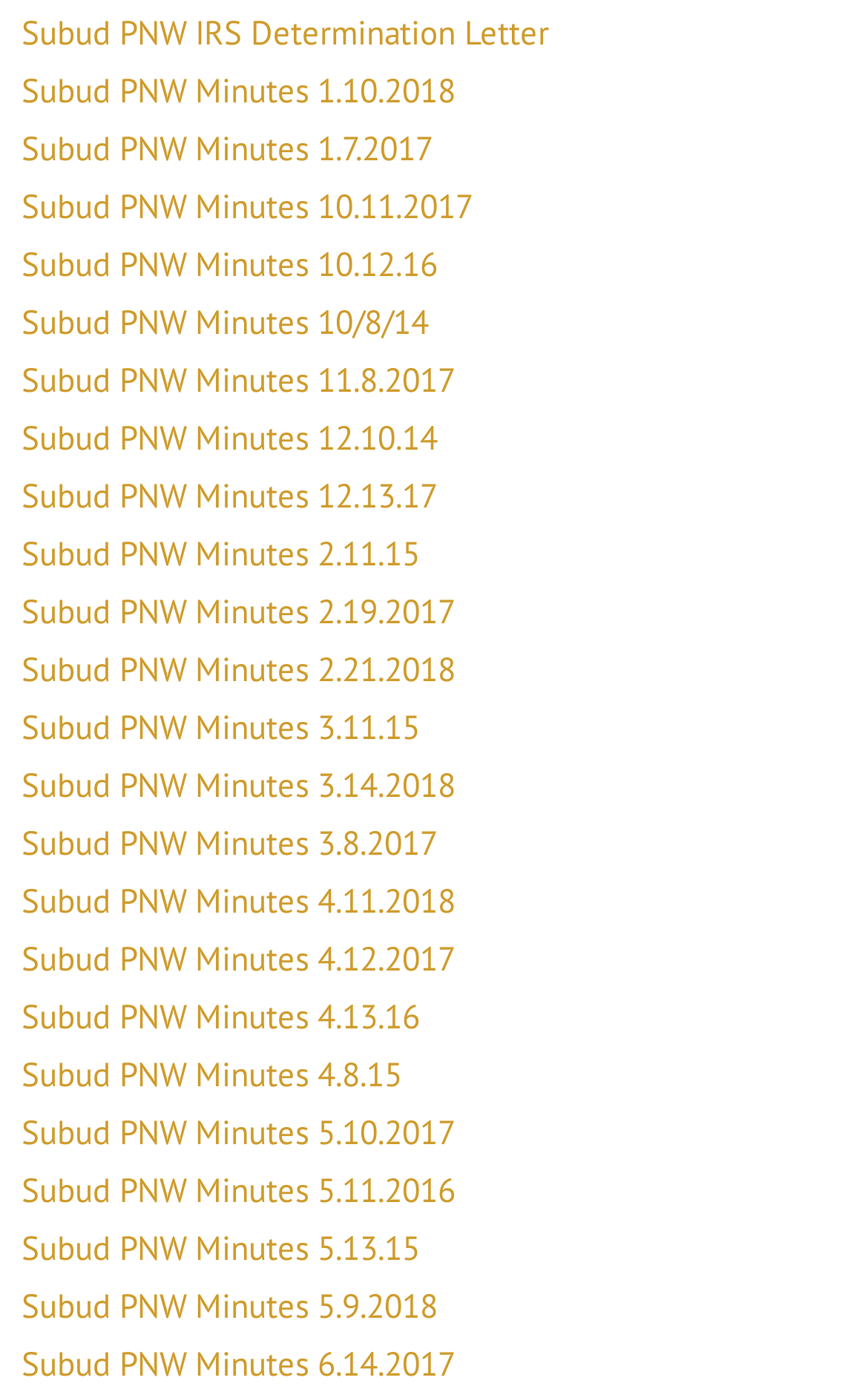Please reply to the following question with a single word or a short phrase:
How many links are related to Subud PNW minutes on this webpage?

24